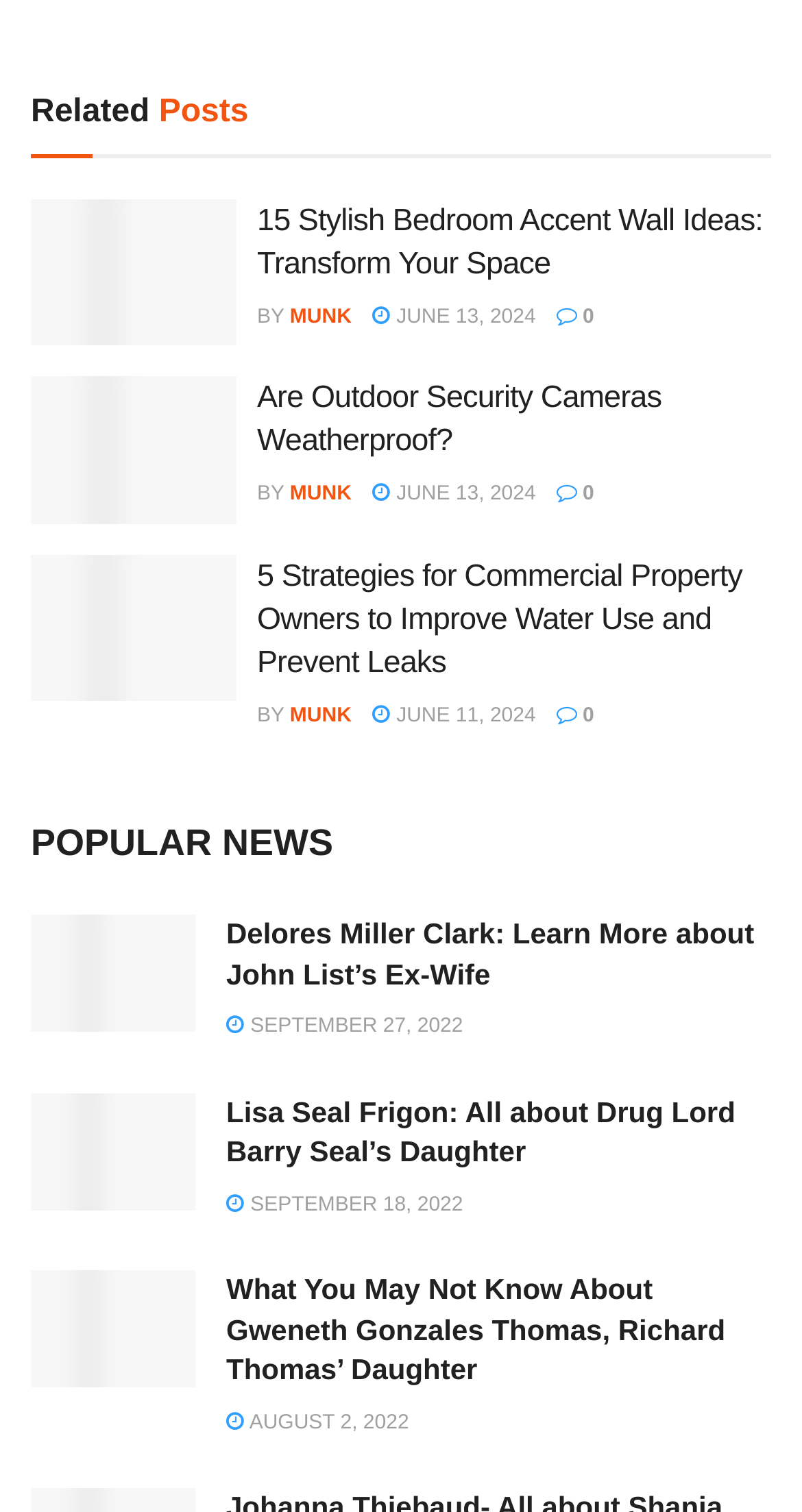Kindly determine the bounding box coordinates for the area that needs to be clicked to execute this instruction: "Check 'Lisa Seal Frigon' article".

[0.282, 0.723, 0.962, 0.776]